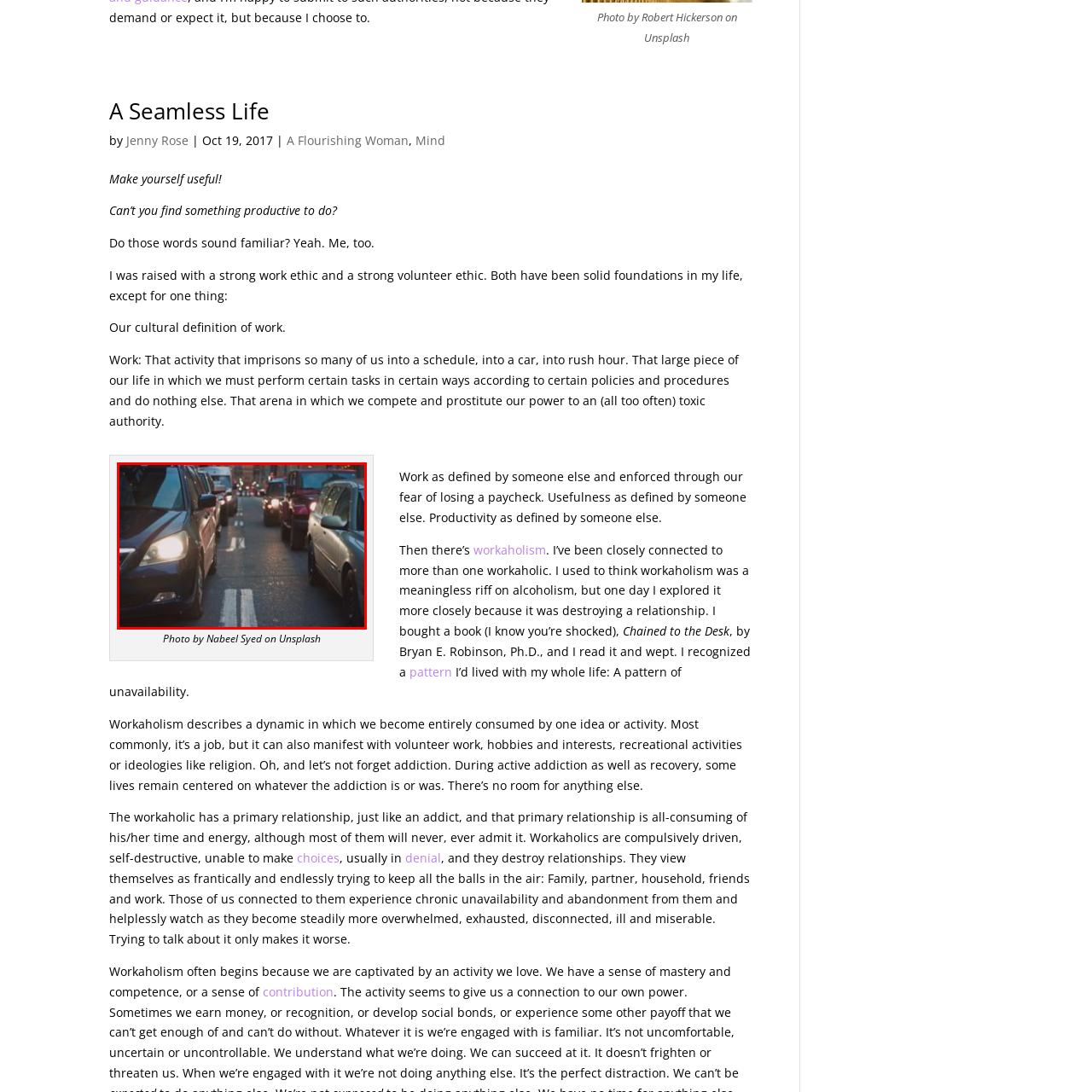Offer a comprehensive narrative for the image inside the red bounding box.

The image captures a bustling urban scene, depicting a line of vehicles in traffic on a city street. The perspective is from ground level, emphasizing the depth of congestion as cars are seen moving slowly forward. Headlights and tail lights illuminate the roadway, creating a contrasting glow against the muted colors of evening or early morning light. This visual metaphorically reflects the theme of 'work' as suggested in the accompanying text, highlighting the daily grind and pressures of city life that often leave individuals feeling trapped in a cycle of relentless schedules and commutes, reinforcing the societal definitions of productivity and usefulness. The photograph is attributed to Robert Hickerson, showcasing the vibrancy and challenges of urban commuting.